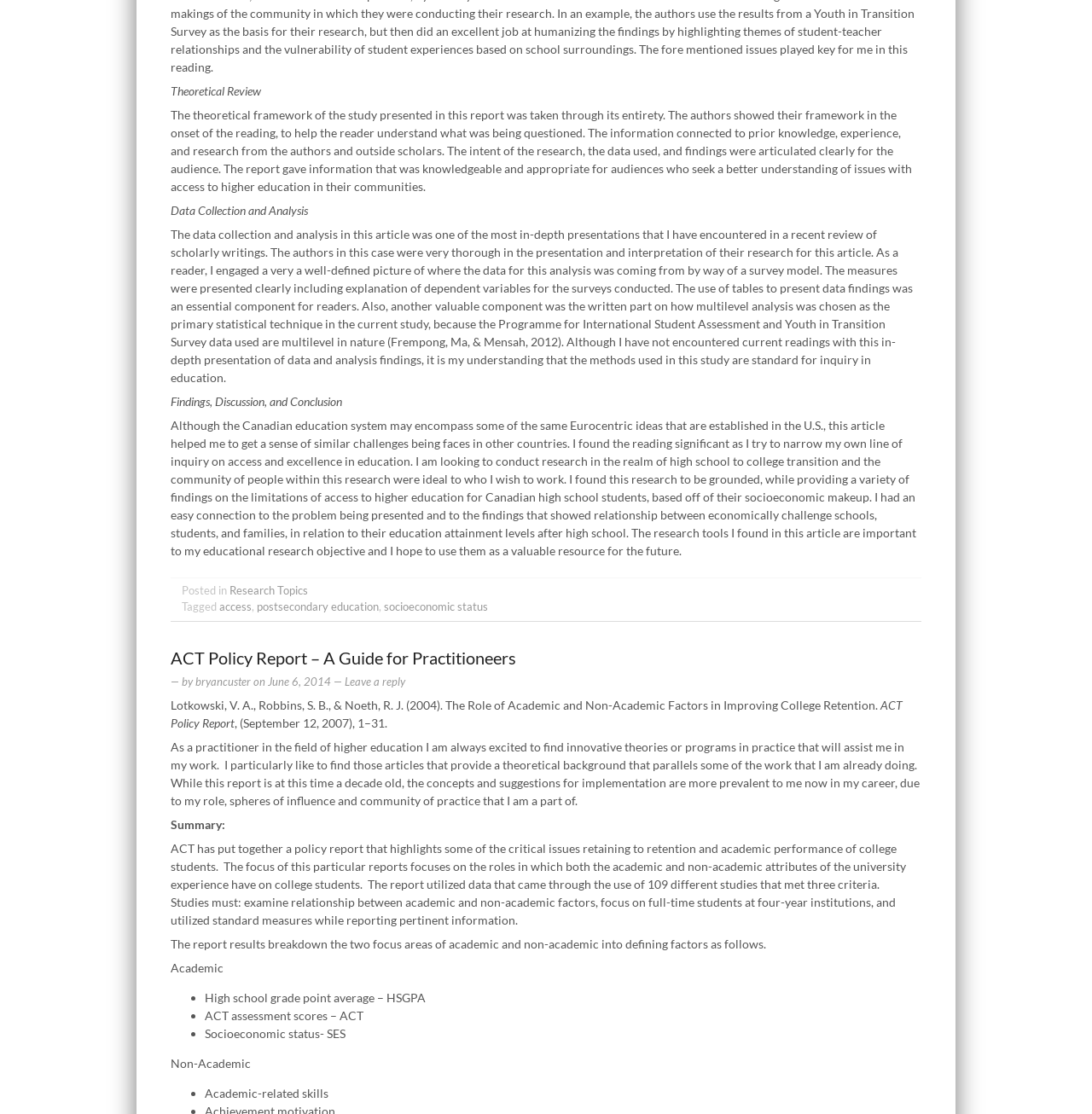Identify the bounding box coordinates of the section that should be clicked to achieve the task described: "Click on the 'socioeconomic status' tag".

[0.351, 0.539, 0.447, 0.551]